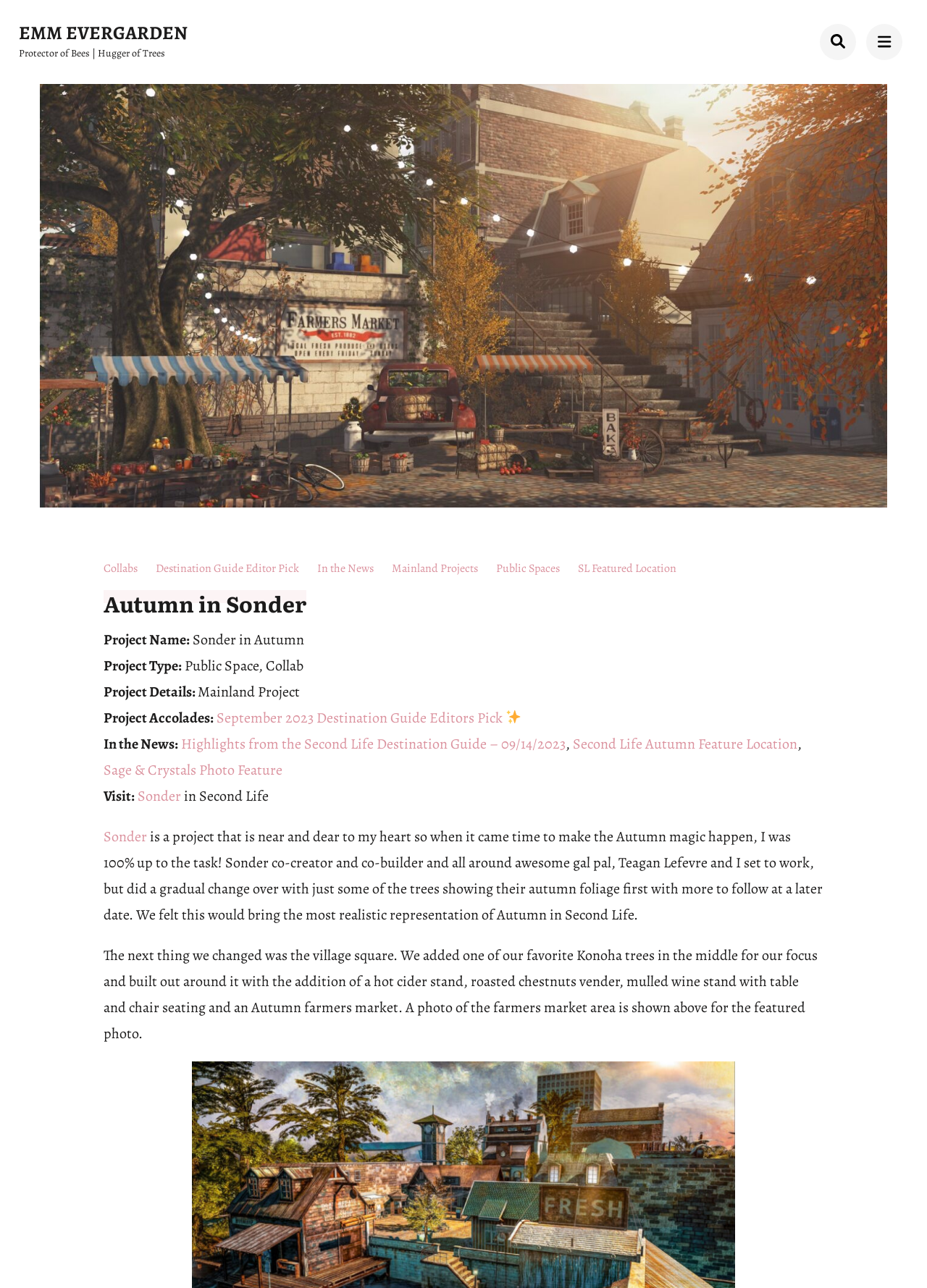Please find the bounding box for the UI component described as follows: "Sonder".

[0.148, 0.611, 0.195, 0.626]